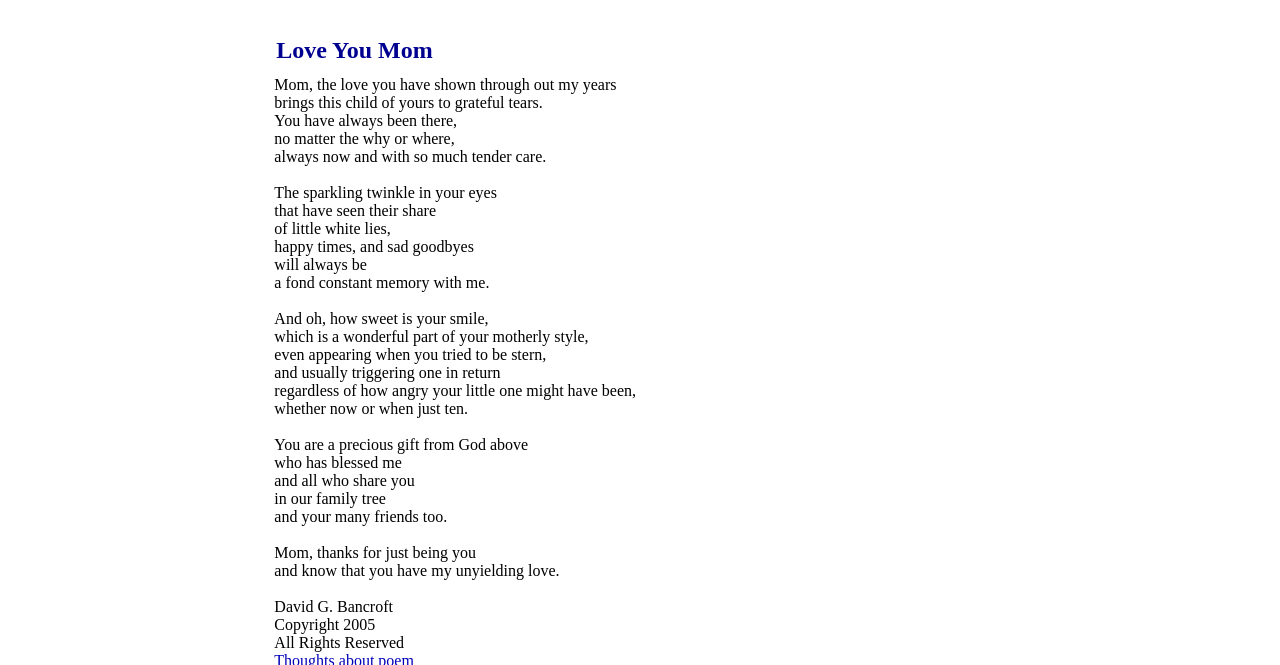What is the theme of the poem 'Love You Mom'?
Please provide a single word or phrase in response based on the screenshot.

Appreciation for mother